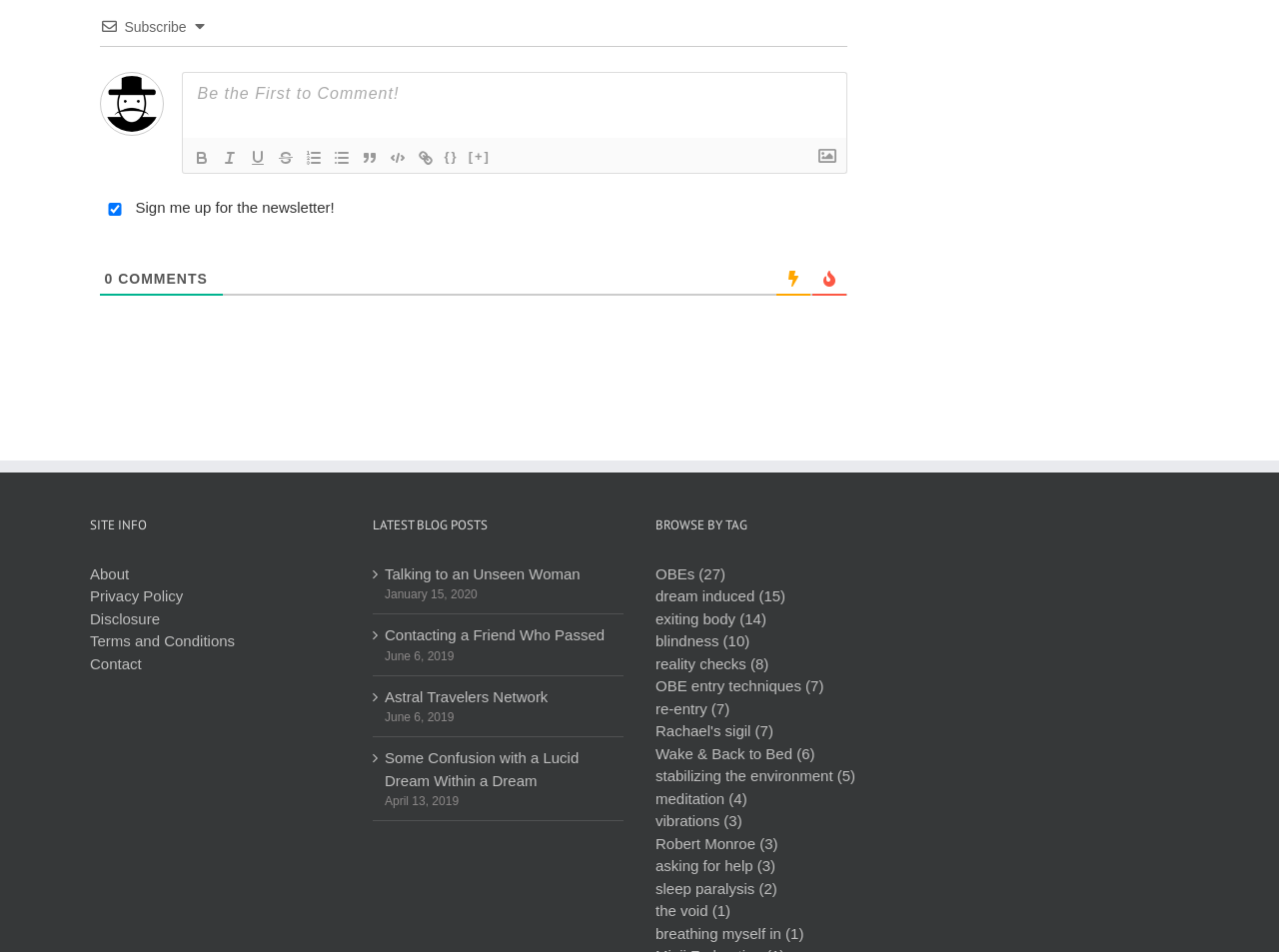Identify the bounding box coordinates for the UI element that matches this description: "breathing myself in (1)".

[0.512, 0.969, 0.709, 0.993]